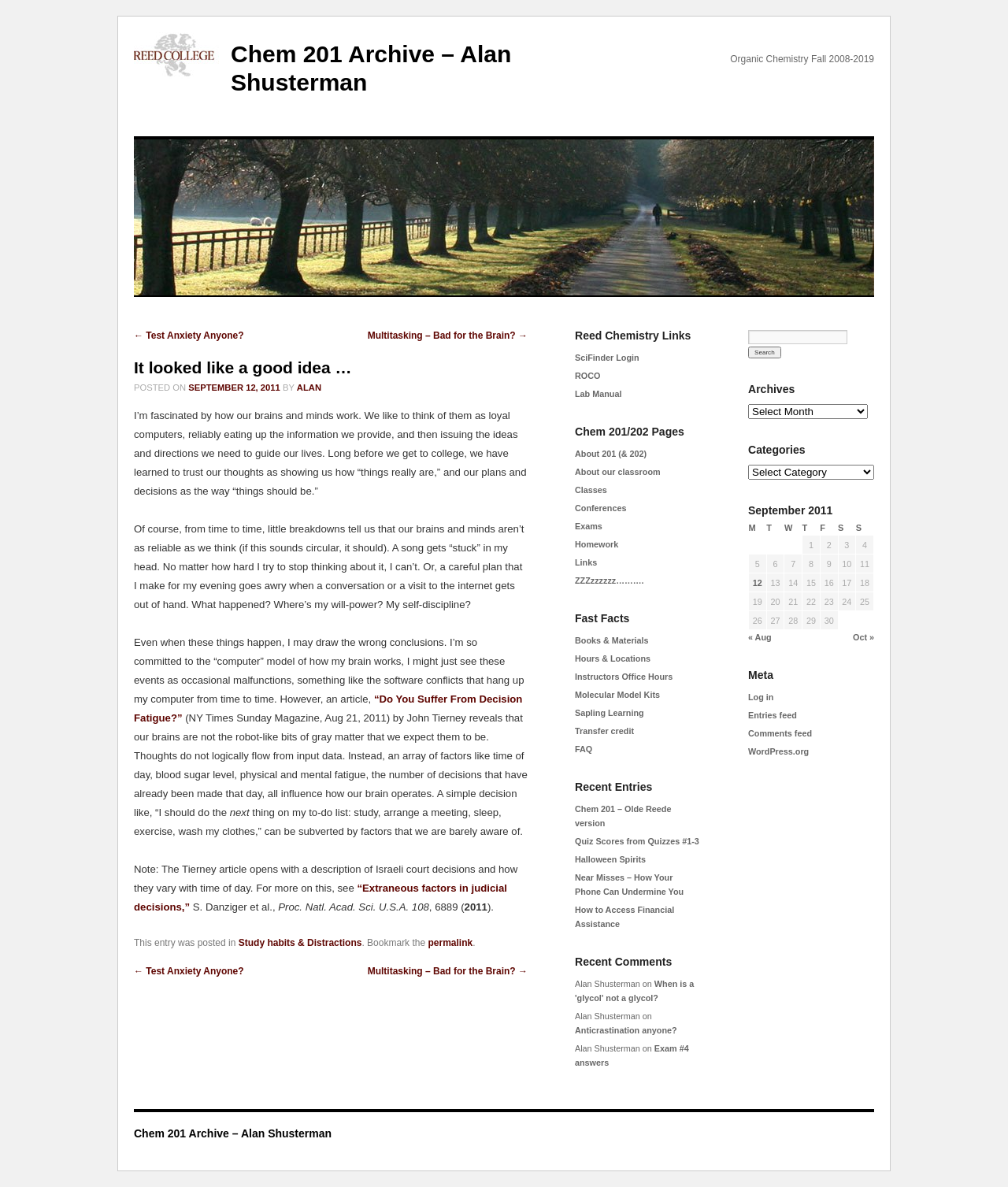What is the date of the blog post?
Give a thorough and detailed response to the question.

The date of the blog post is 'SEPTEMBER 12, 2011' which can be found in the link element with bounding box coordinates [0.187, 0.323, 0.278, 0.331]